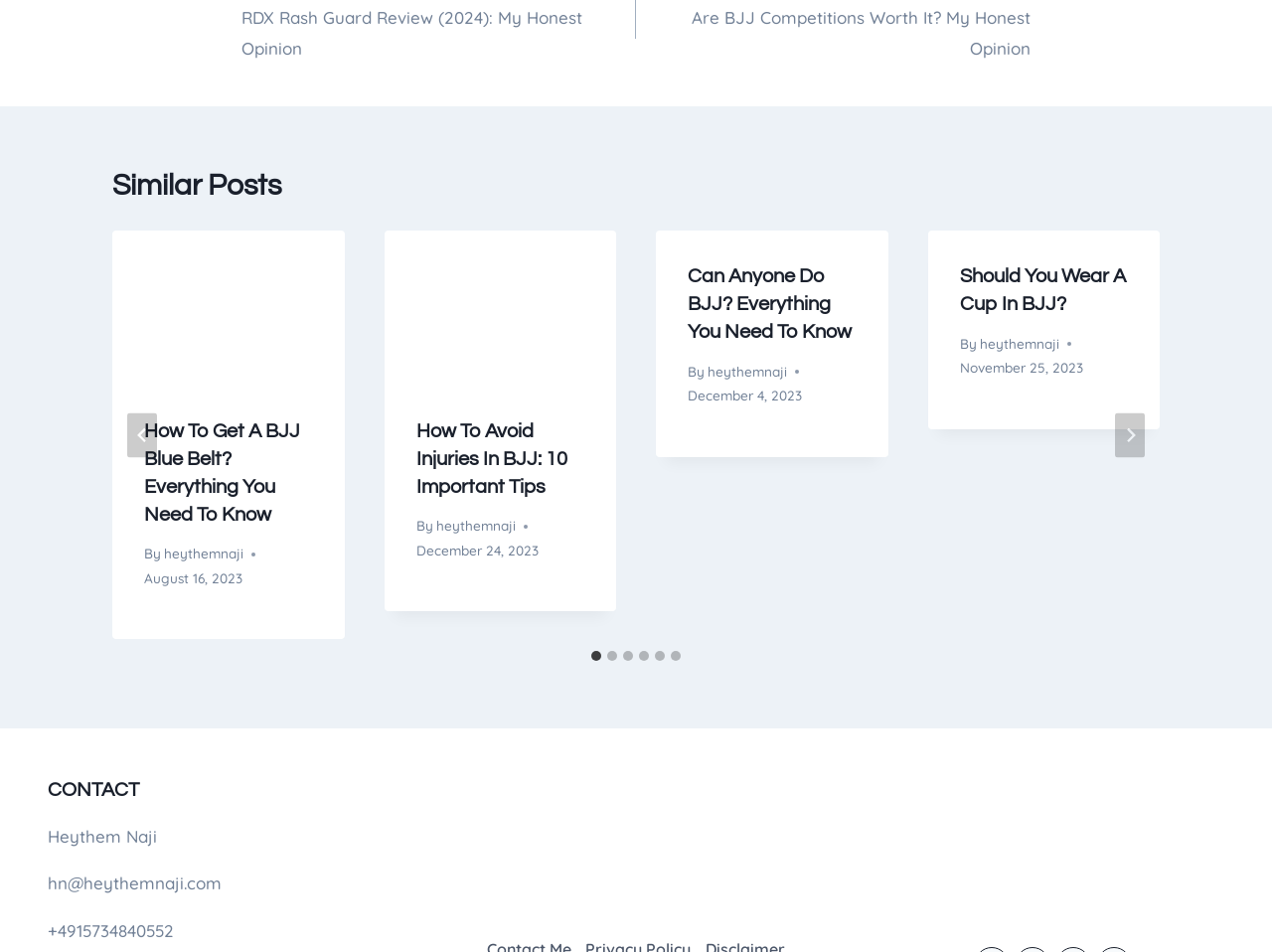Determine the bounding box coordinates of the element that should be clicked to execute the following command: "View the 'How To Get A BJJ Blue Belt? Everything You Need To Know' article".

[0.088, 0.242, 0.271, 0.405]